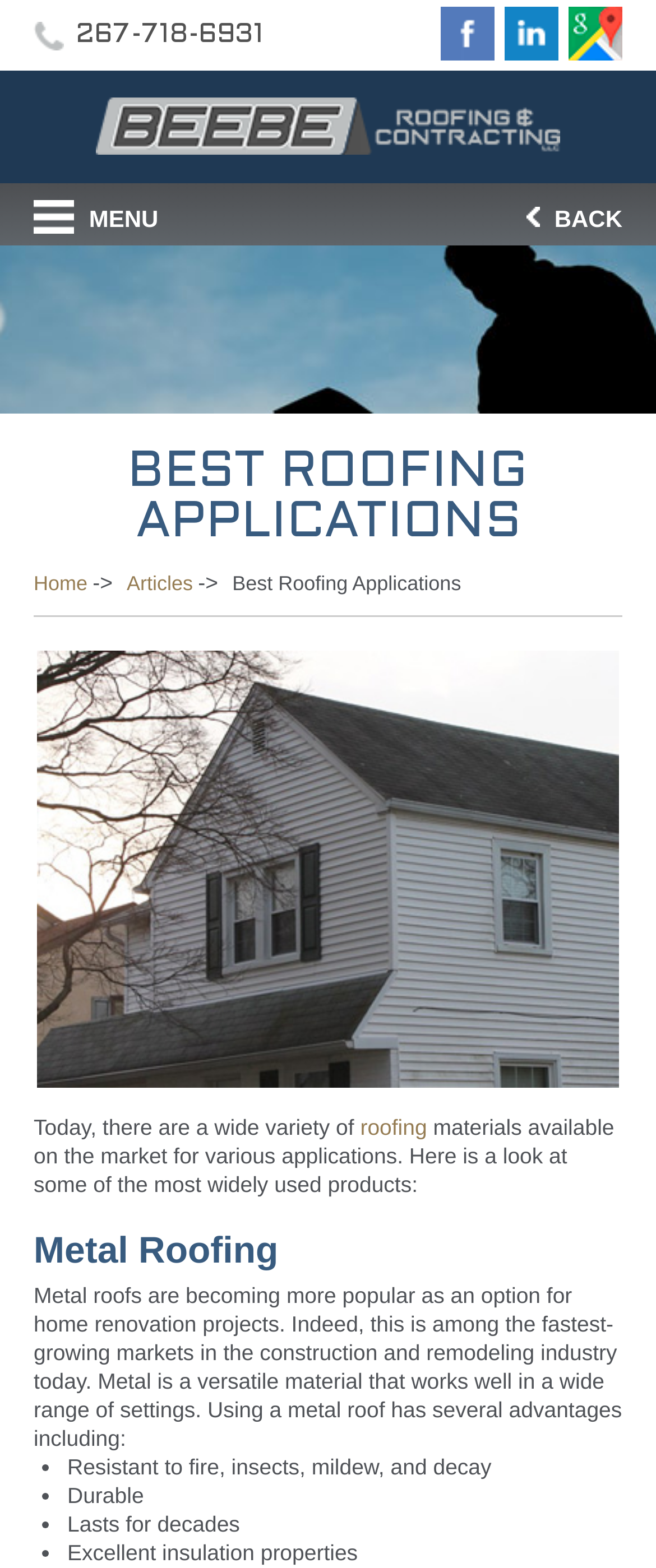What is one advantage of metal roofing?
Analyze the image and deliver a detailed answer to the question.

I found this advantage by reading the list of benefits of metal roofing, which includes 'Resistant to fire, insects, mildew, and decay'.